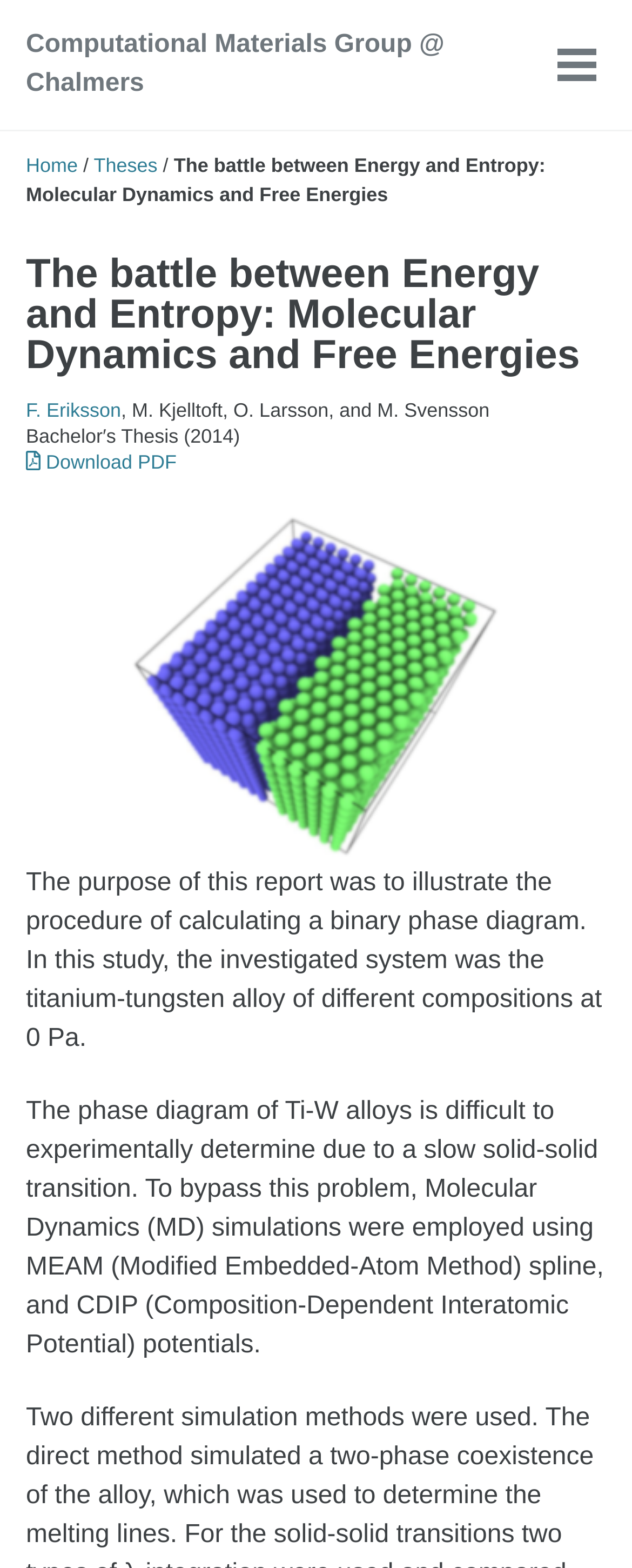Identify the bounding box for the element characterized by the following description: "Theses".

[0.148, 0.098, 0.249, 0.113]